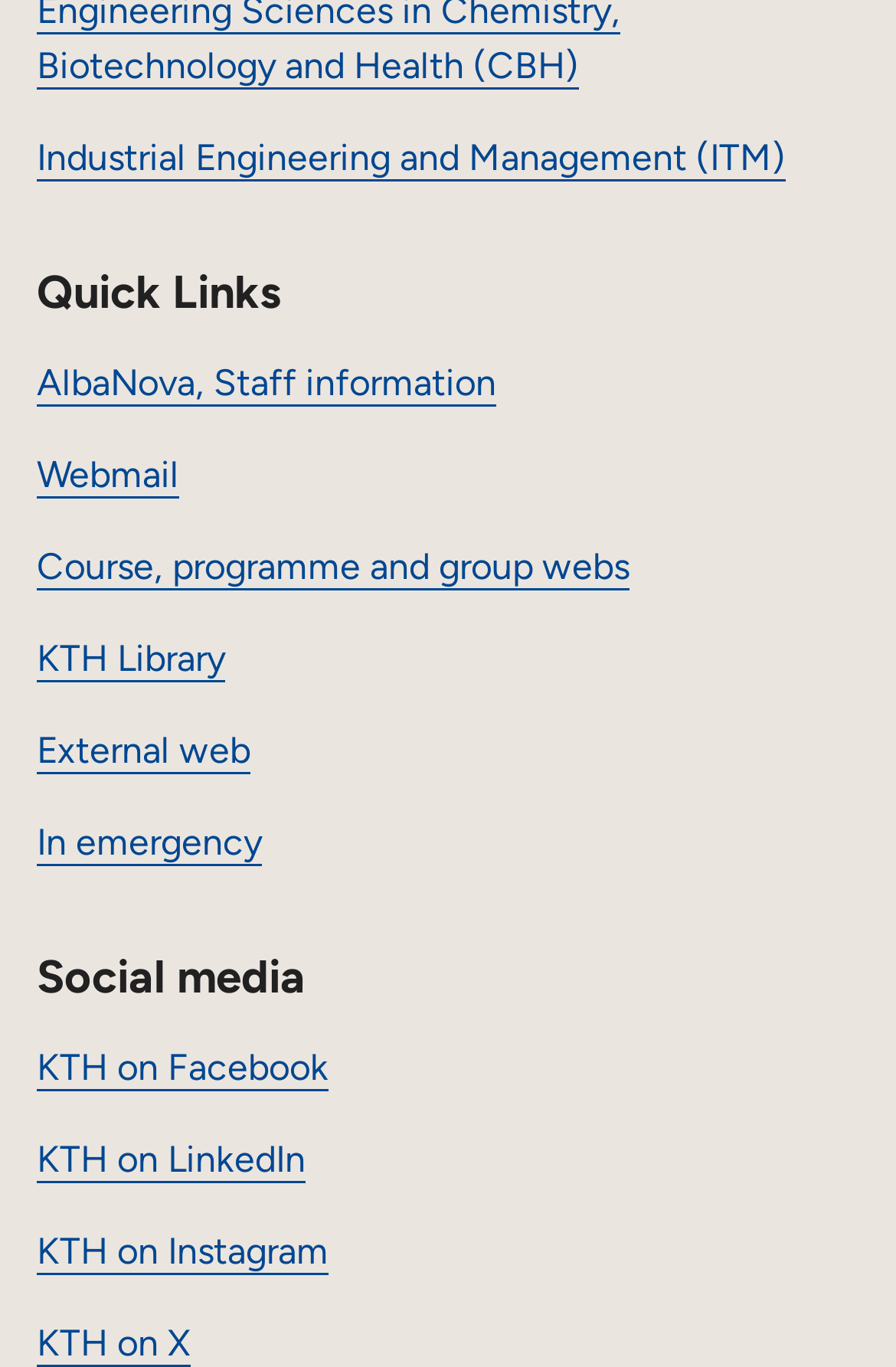Respond to the question below with a concise word or phrase:
What is the last link in the quick links section?

External web